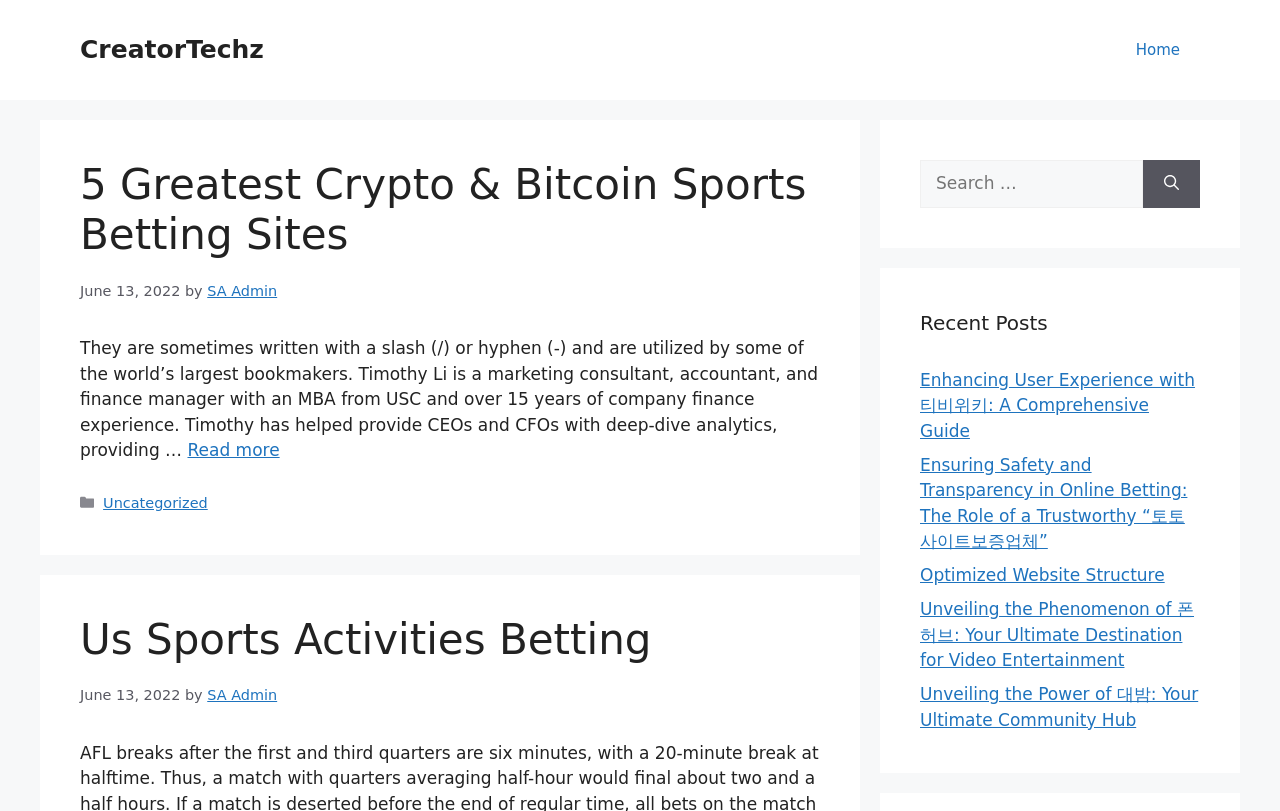Answer succinctly with a single word or phrase:
What is the purpose of the search box?

To search for content